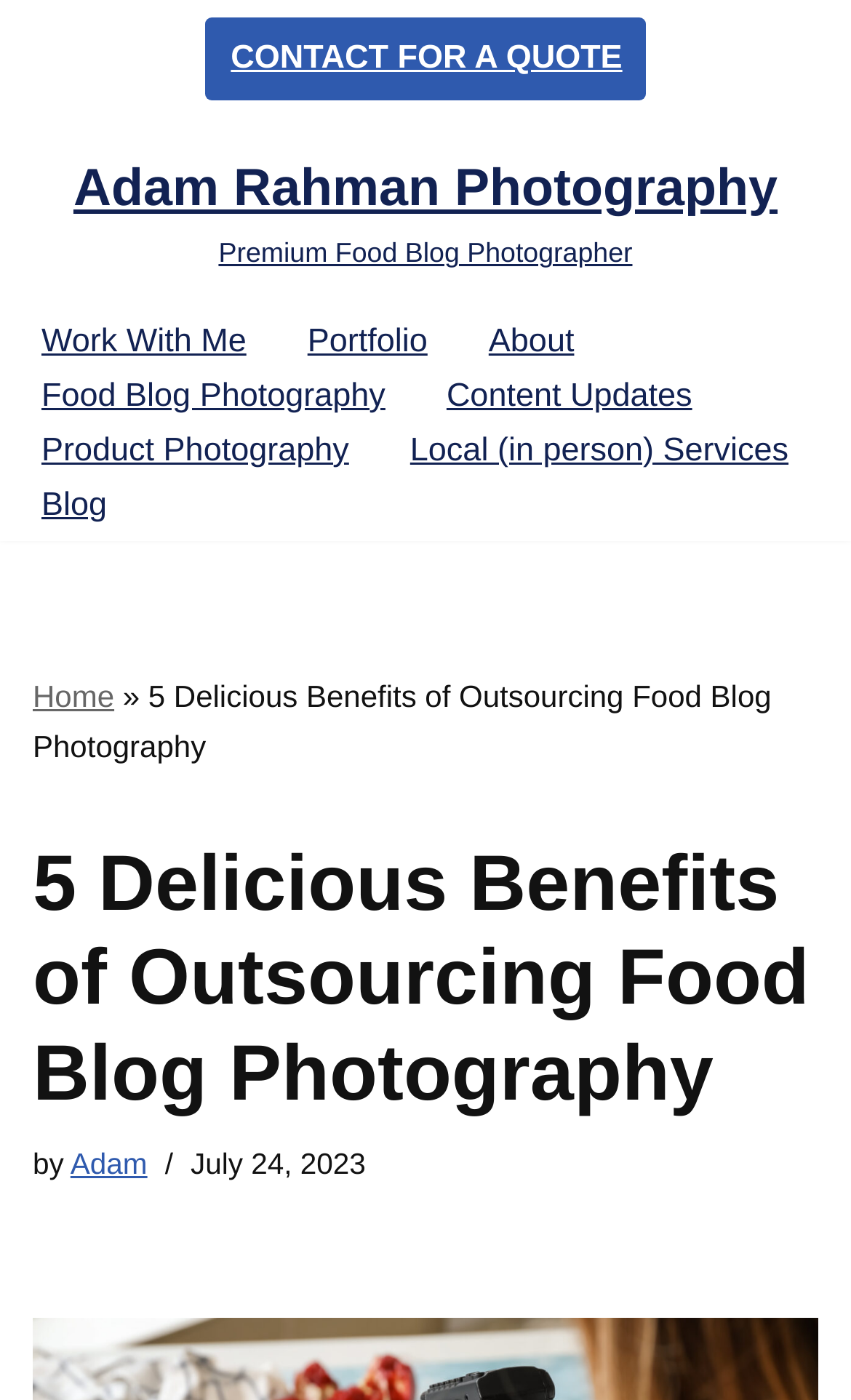Please identify the bounding box coordinates of the element on the webpage that should be clicked to follow this instruction: "Go to 'Portfolio'". The bounding box coordinates should be given as four float numbers between 0 and 1, formatted as [left, top, right, bottom].

[0.361, 0.225, 0.502, 0.264]